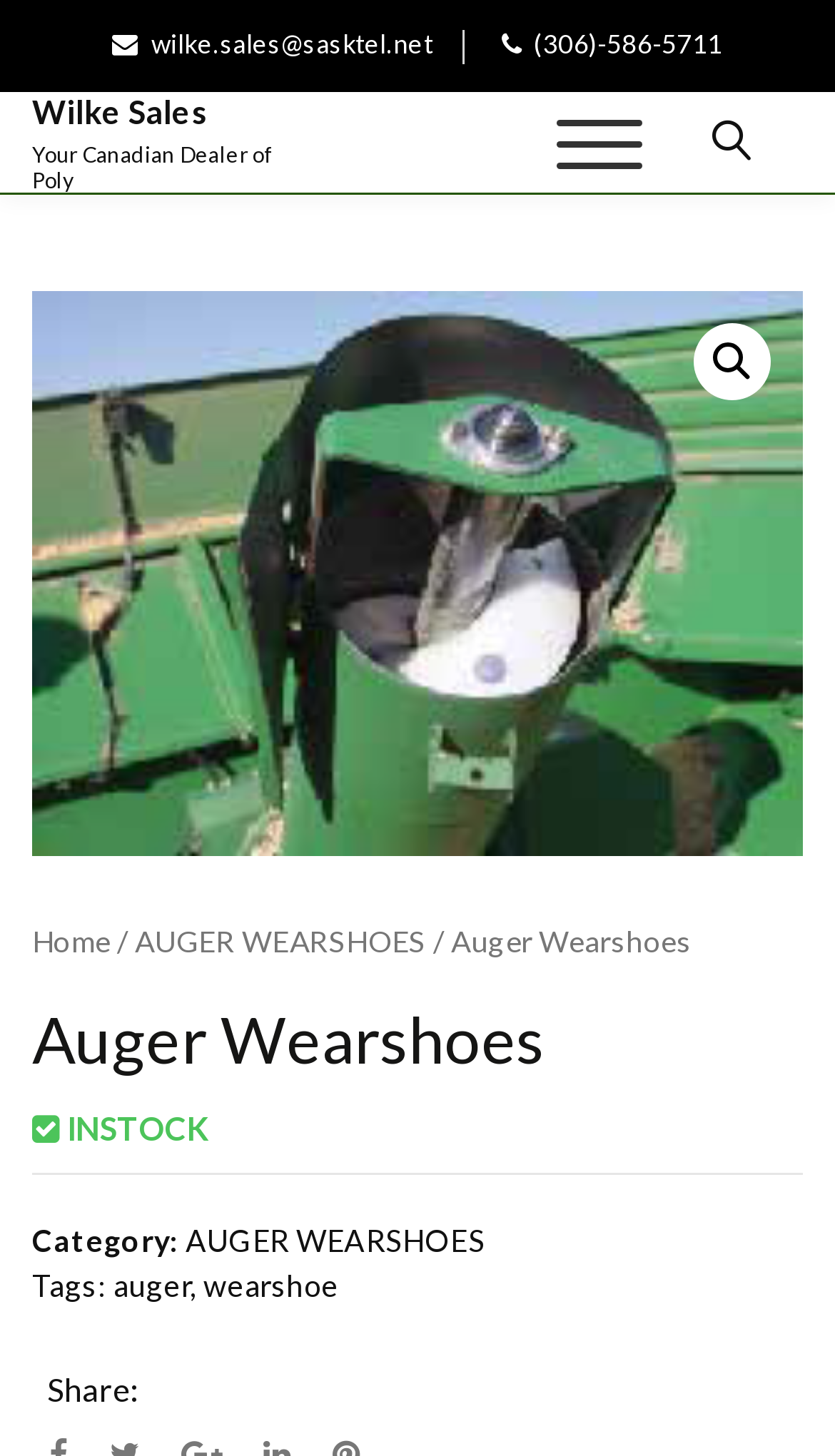Please identify the bounding box coordinates of the element I should click to complete this instruction: 'Search for products'. The coordinates should be given as four float numbers between 0 and 1, like this: [left, top, right, bottom].

[0.831, 0.222, 0.923, 0.275]